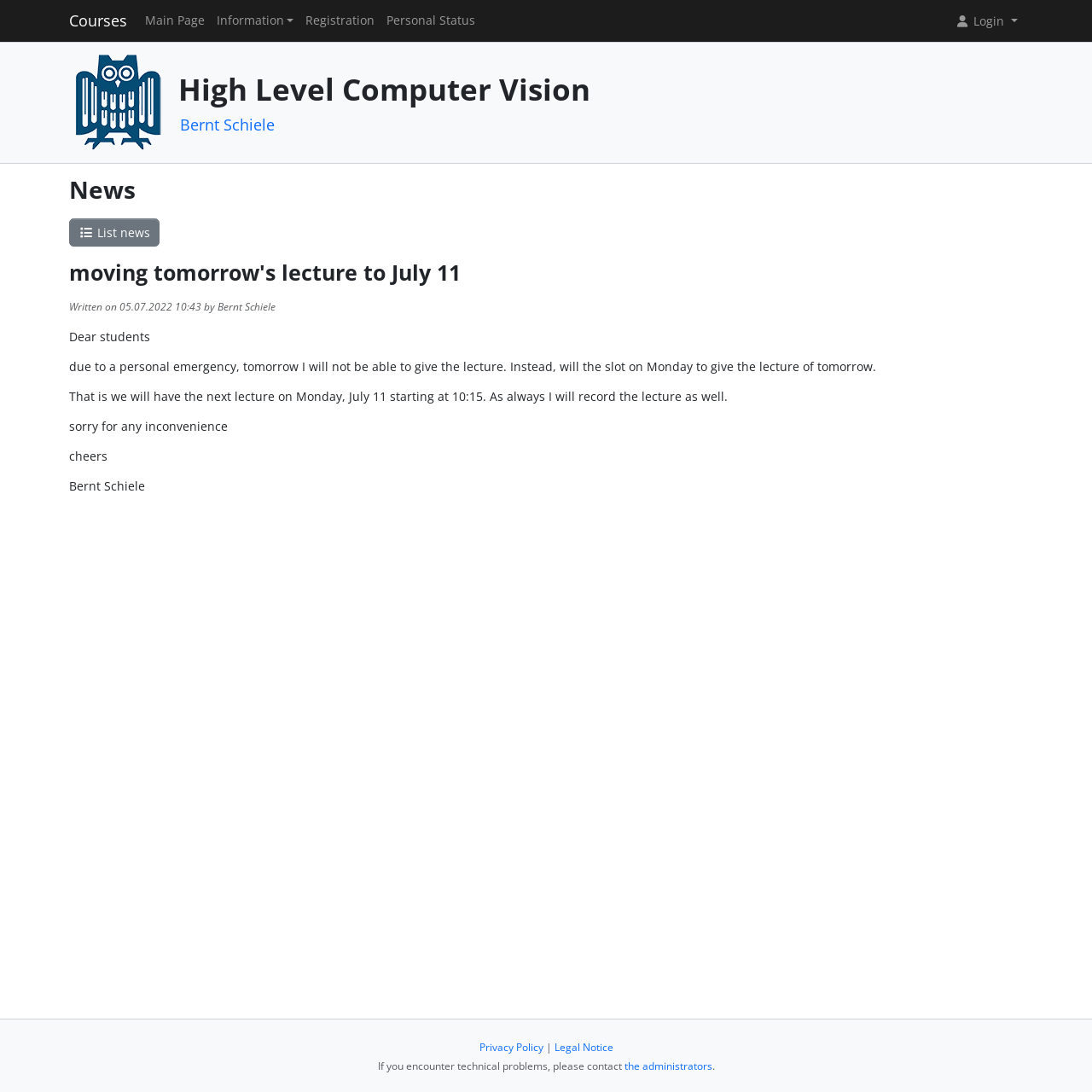Please identify the bounding box coordinates of the clickable region that I should interact with to perform the following instruction: "Click on Courses". The coordinates should be expressed as four float numbers between 0 and 1, i.e., [left, top, right, bottom].

[0.063, 0.005, 0.116, 0.033]